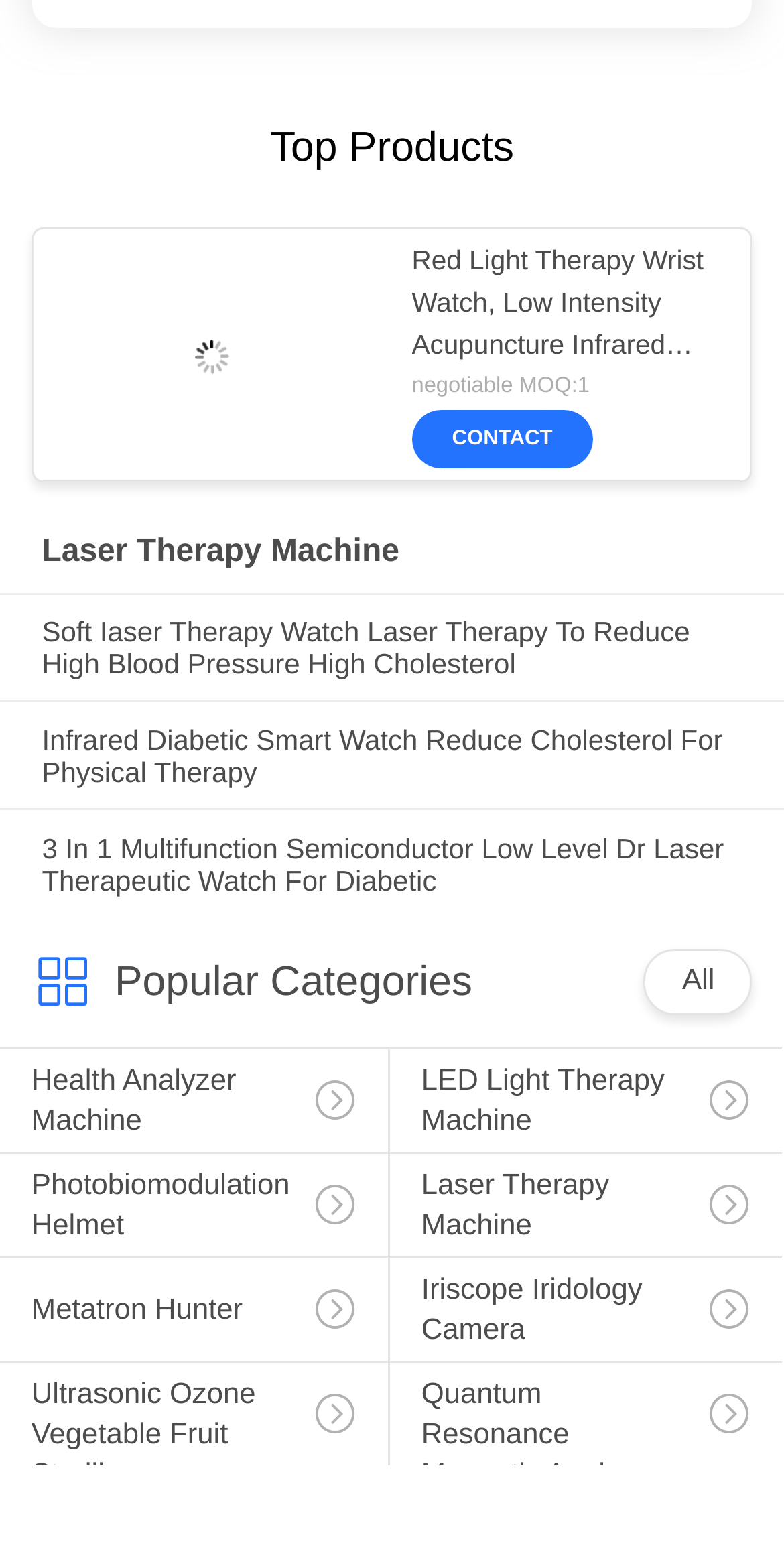How many products are listed under 'Popular Categories'?
Please provide a comprehensive answer based on the information in the image.

The number of products listed under 'Popular Categories' is determined by counting the number of links listed under the 'Popular Categories' section, which are 'Health Analyzer Machine', 'LED Light Therapy Machine', 'Photobiomodulation Helmet', 'Laser Therapy Machine', 'Metatron Hunter', 'Iriscope Iridology Camera', and 'Ultrasonic Ozone Vegetable Fruit Sterilizer'.